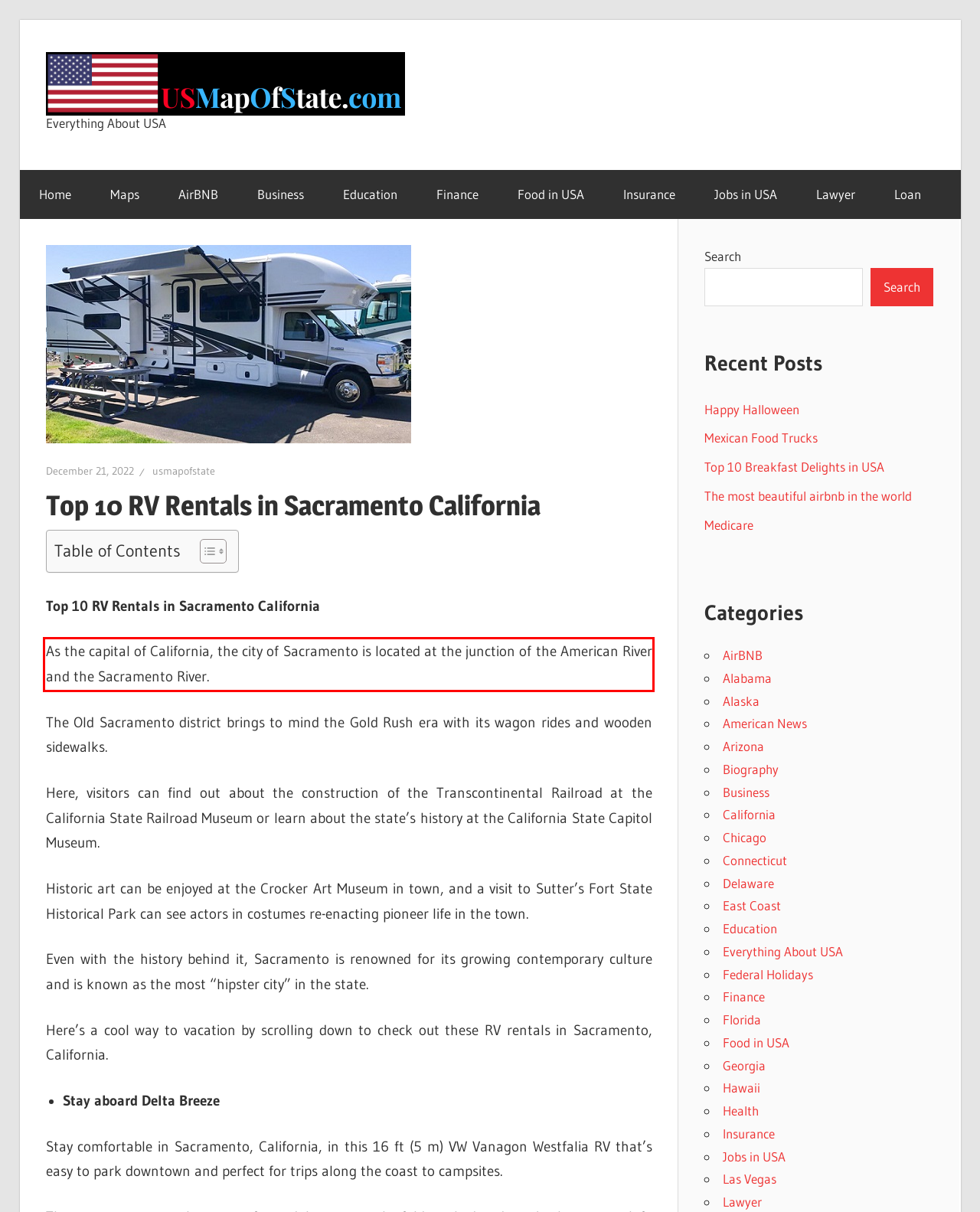The screenshot you have been given contains a UI element surrounded by a red rectangle. Use OCR to read and extract the text inside this red rectangle.

As the capital of California, the city of Sacramento is located at the junction of the American River and the Sacramento River.